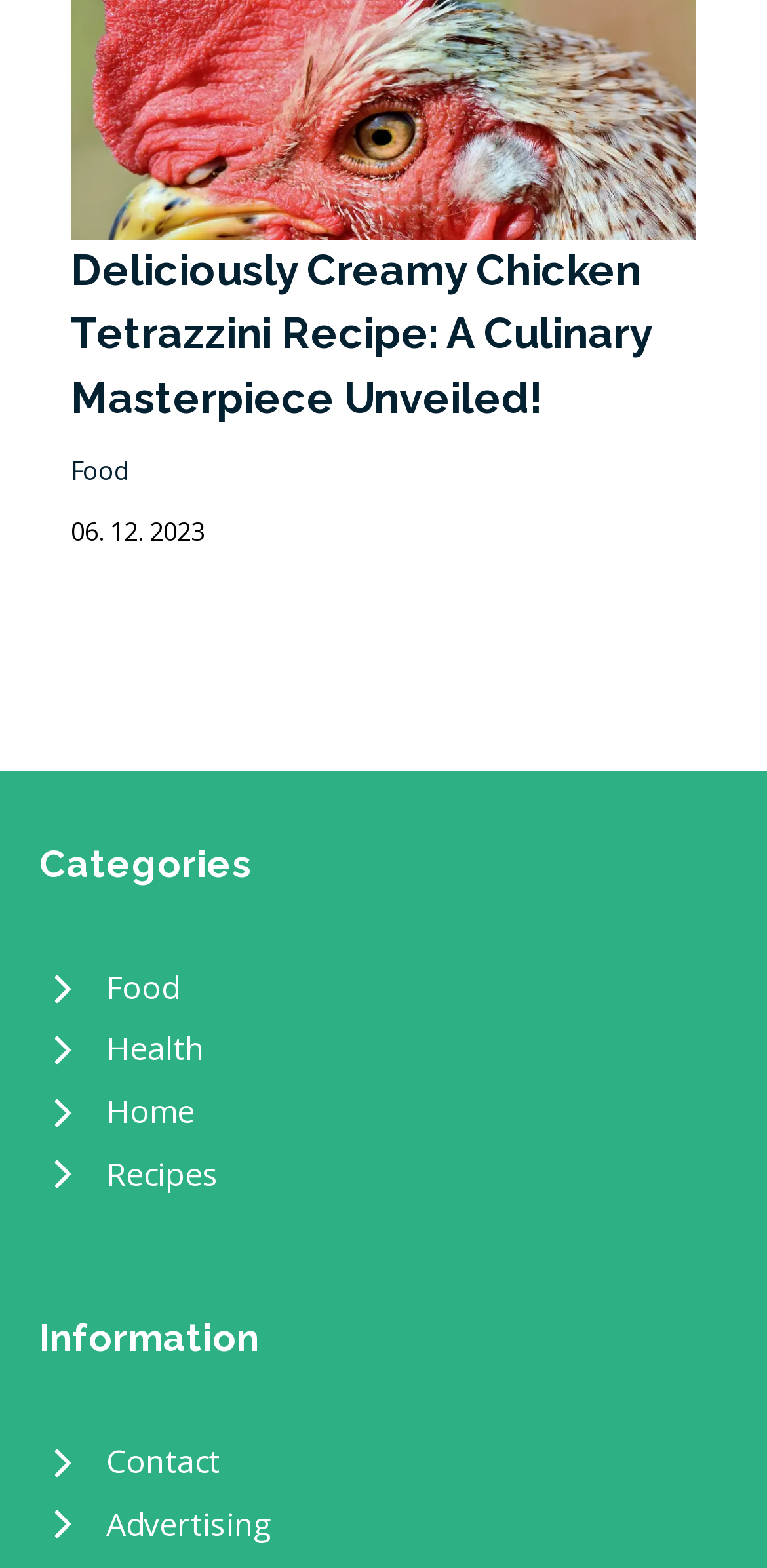Please identify the bounding box coordinates of the element's region that I should click in order to complete the following instruction: "check the date". The bounding box coordinates consist of four float numbers between 0 and 1, i.e., [left, top, right, bottom].

[0.092, 0.327, 0.267, 0.35]